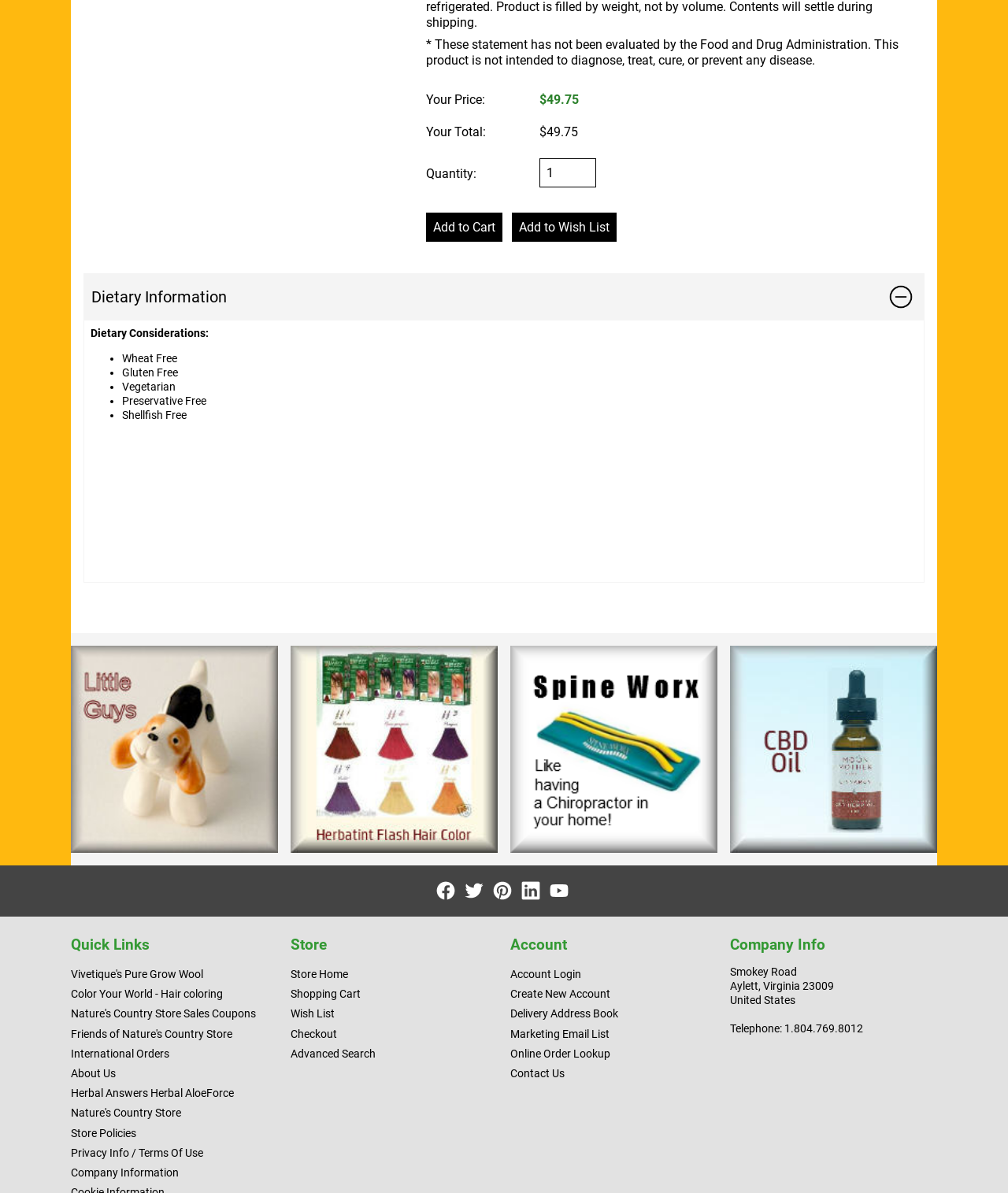What is the quantity of the product by default?
Please provide a single word or phrase based on the screenshot.

1